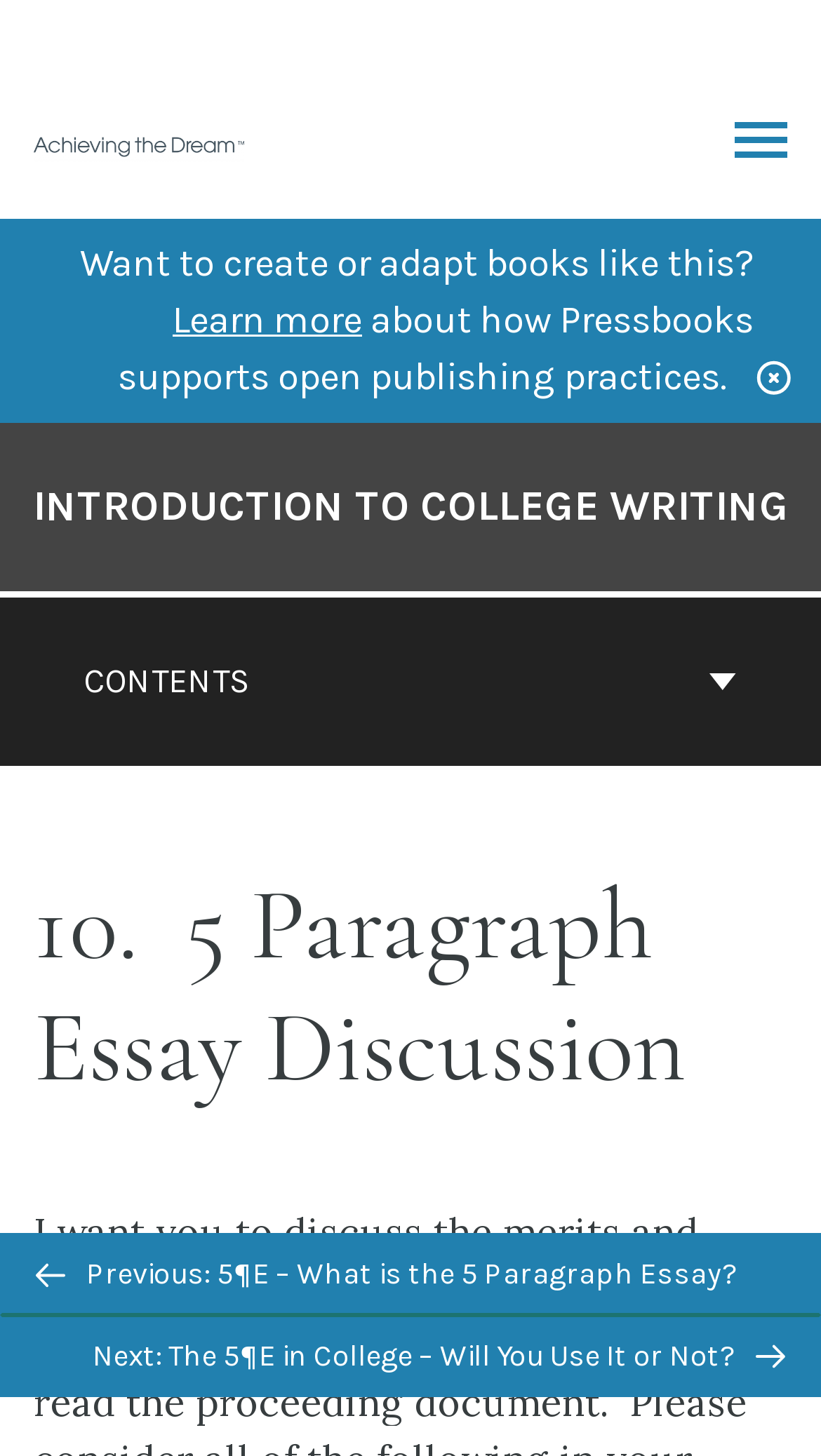Extract the main heading text from the webpage.

INTRODUCTION TO COLLEGE WRITING